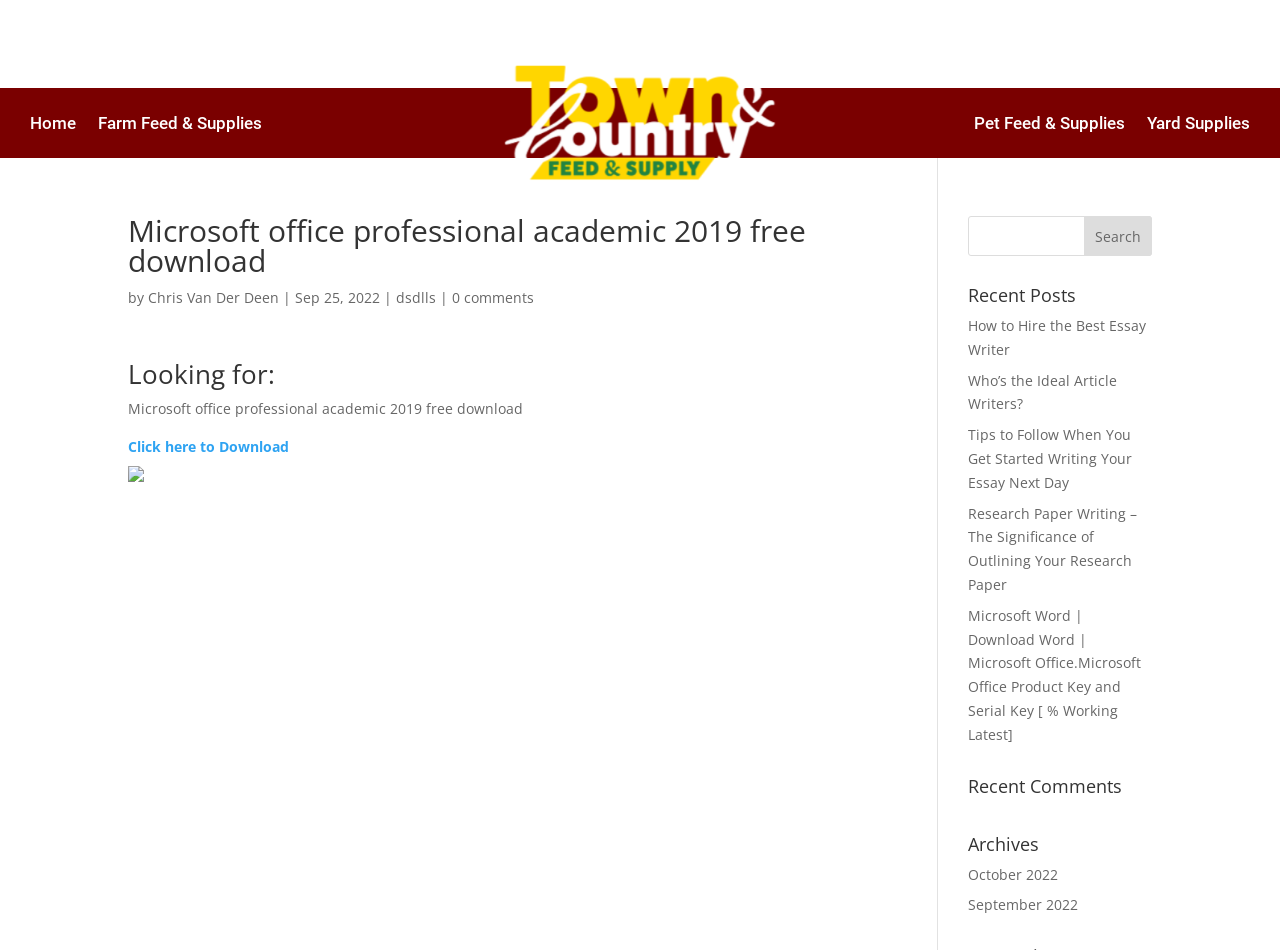Provide a brief response to the question below using a single word or phrase: 
What is the phone number of the company?

250-342-9433